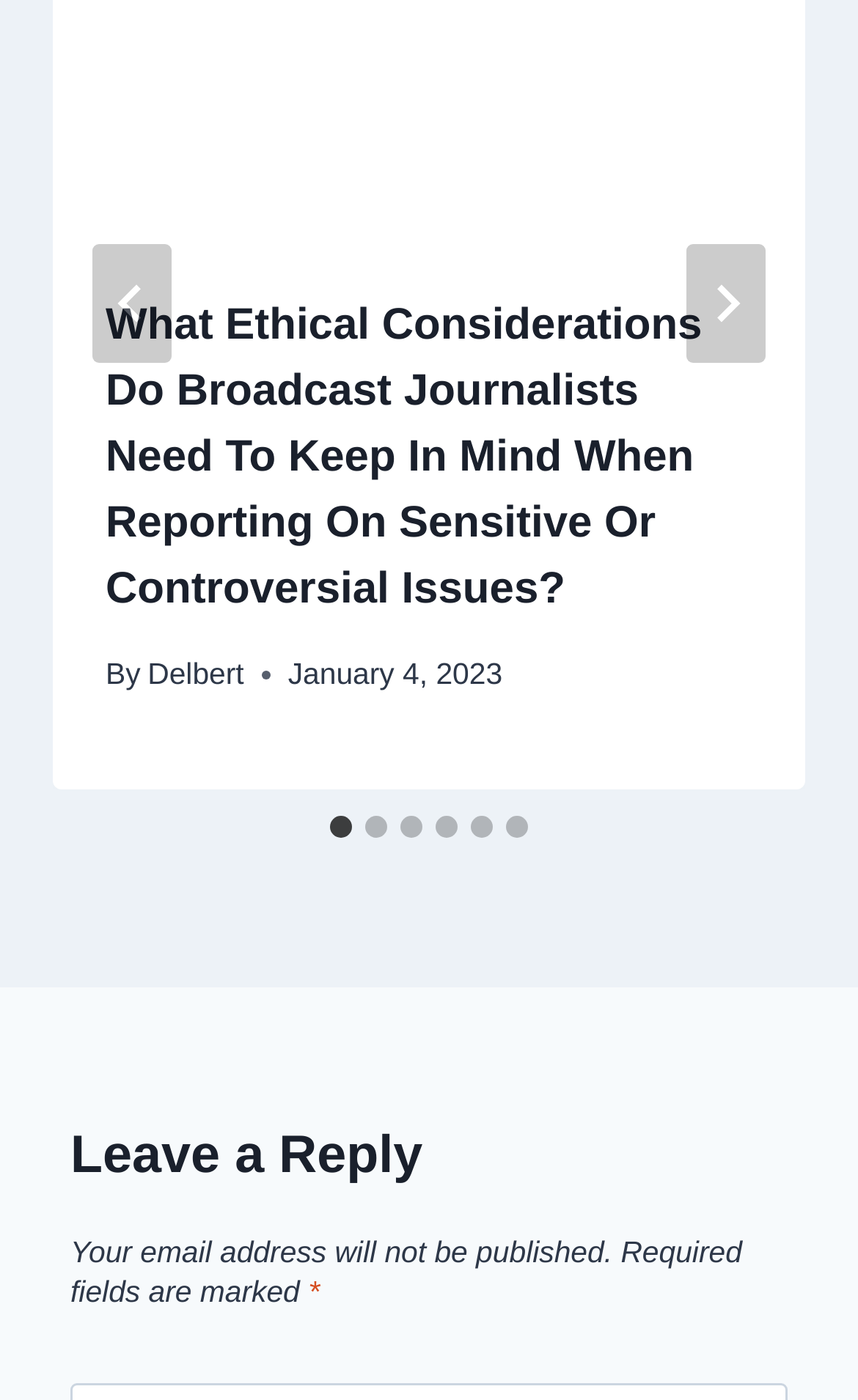Provide the bounding box coordinates of the HTML element this sentence describes: "aria-label="Go to slide 2"". The bounding box coordinates consist of four float numbers between 0 and 1, i.e., [left, top, right, bottom].

[0.426, 0.583, 0.451, 0.598]